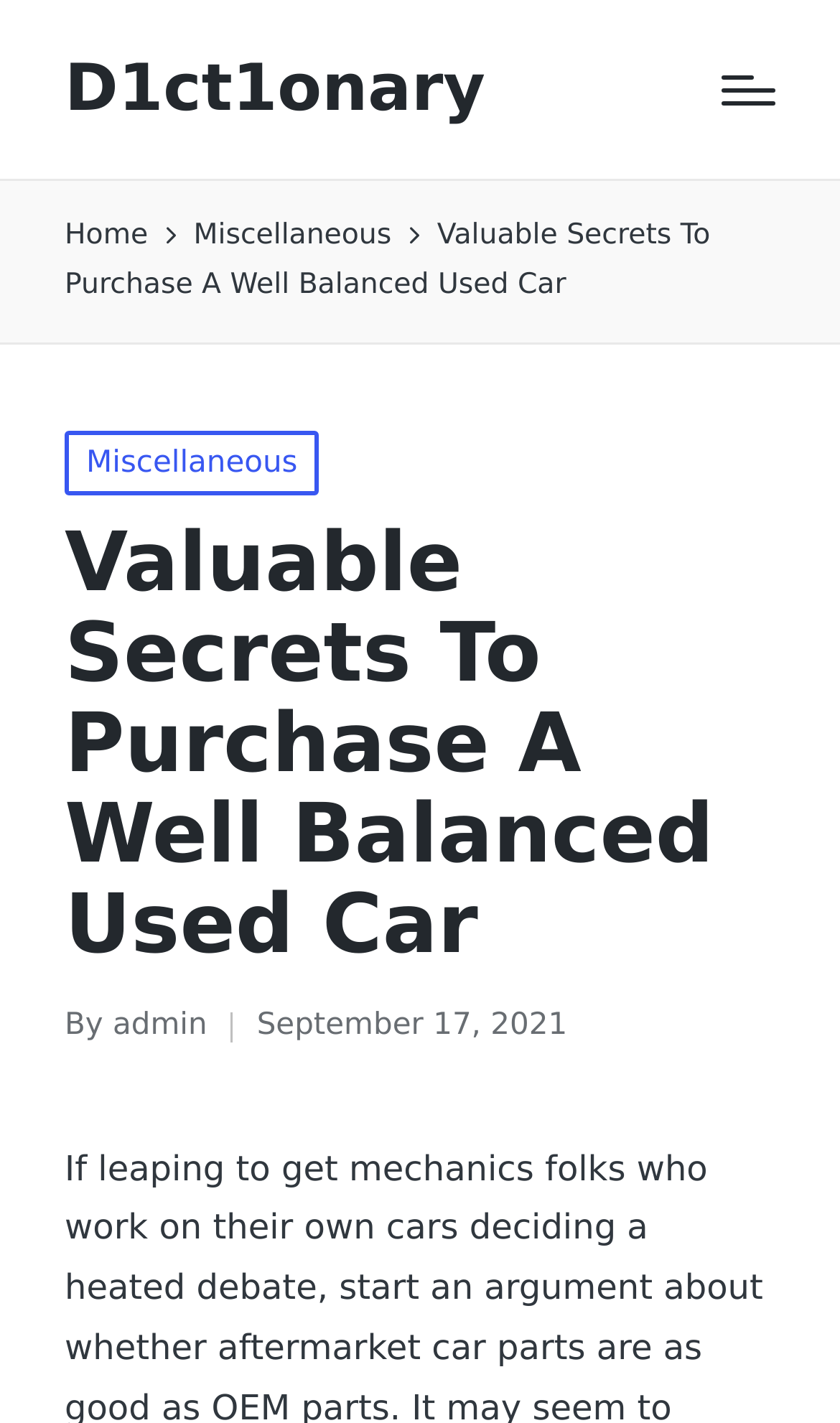When was the current article published?
Answer the question with a single word or phrase by looking at the picture.

September 17, 2021